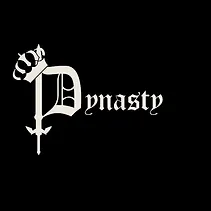What is above the letter 'D' in the logo?
Refer to the image and provide a thorough answer to the question.

According to the caption, the letter 'D' is embellished with a crown above it, symbolizing prestige and excellence.